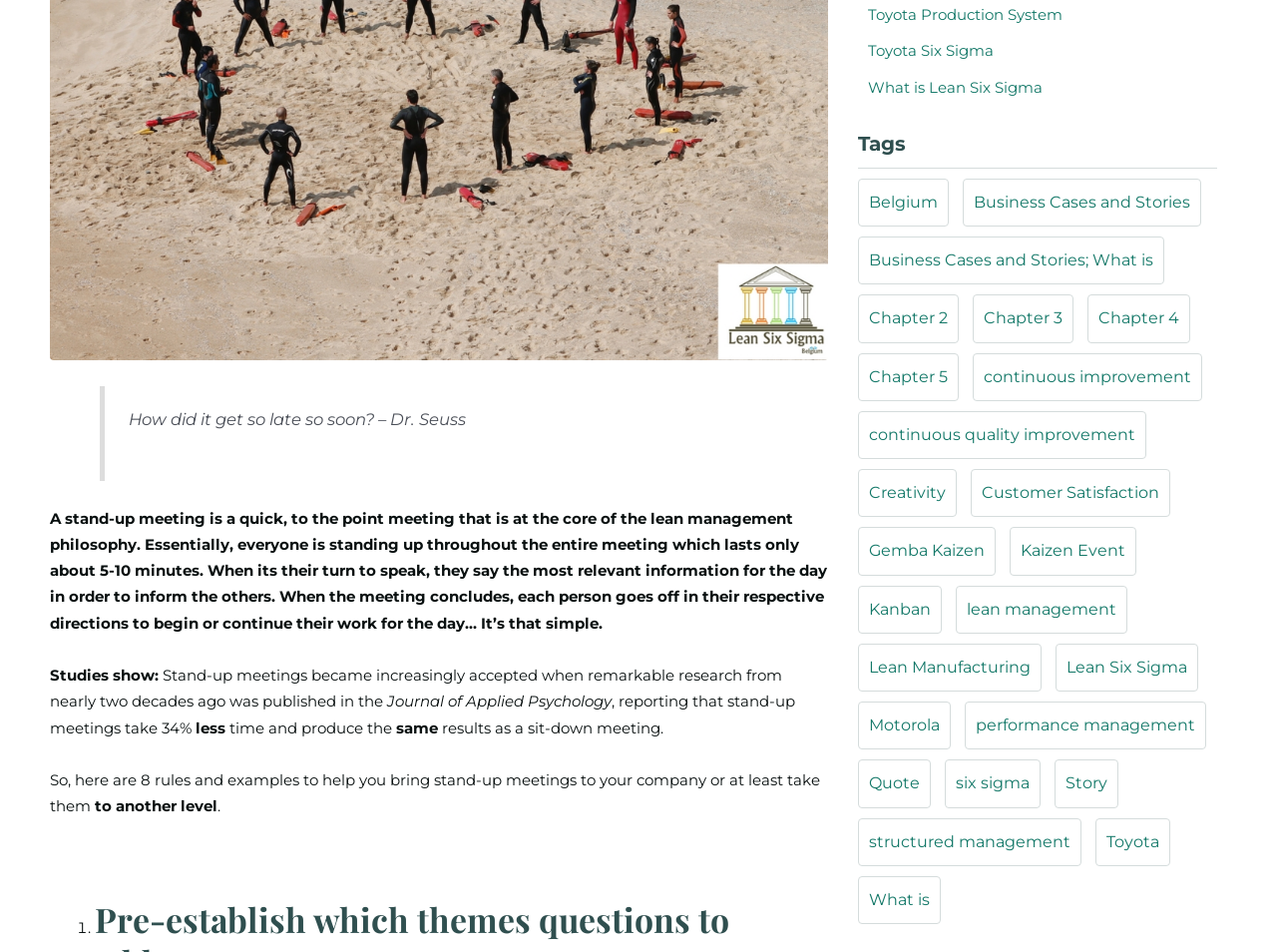Pinpoint the bounding box coordinates of the clickable area necessary to execute the following instruction: "Click on the link 'stand up meetings'". The coordinates should be given as four float numbers between 0 and 1, namely [left, top, right, bottom].

[0.039, 0.06, 0.648, 0.08]